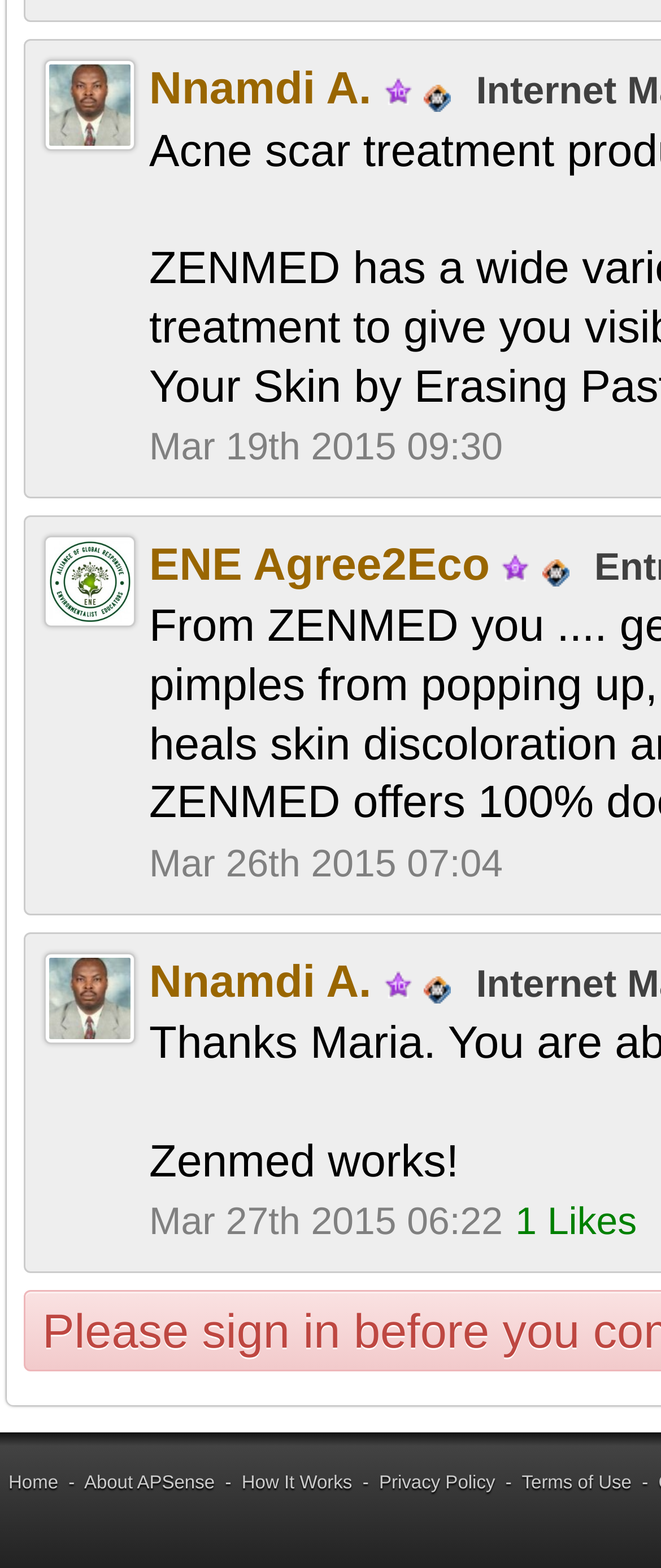Extract the bounding box coordinates of the UI element described: "Home". Provide the coordinates in the format [left, top, right, bottom] with values ranging from 0 to 1.

[0.013, 0.931, 0.088, 0.944]